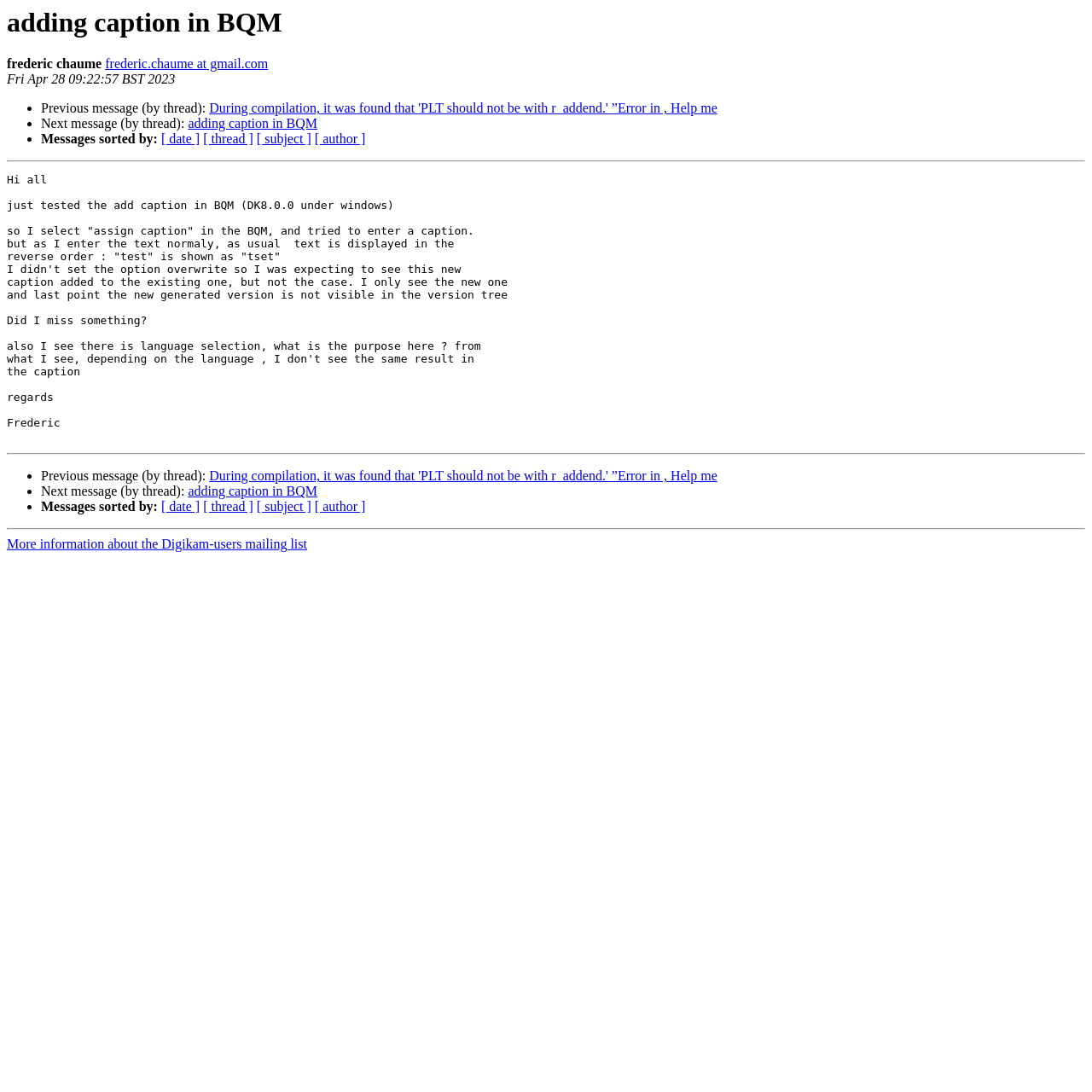Please determine the bounding box of the UI element that matches this description: parent_node: Email * aria-describedby="email-notes" name="email". The coordinates should be given as (top-left x, top-left y, bottom-right x, bottom-right y), with all values between 0 and 1.

None